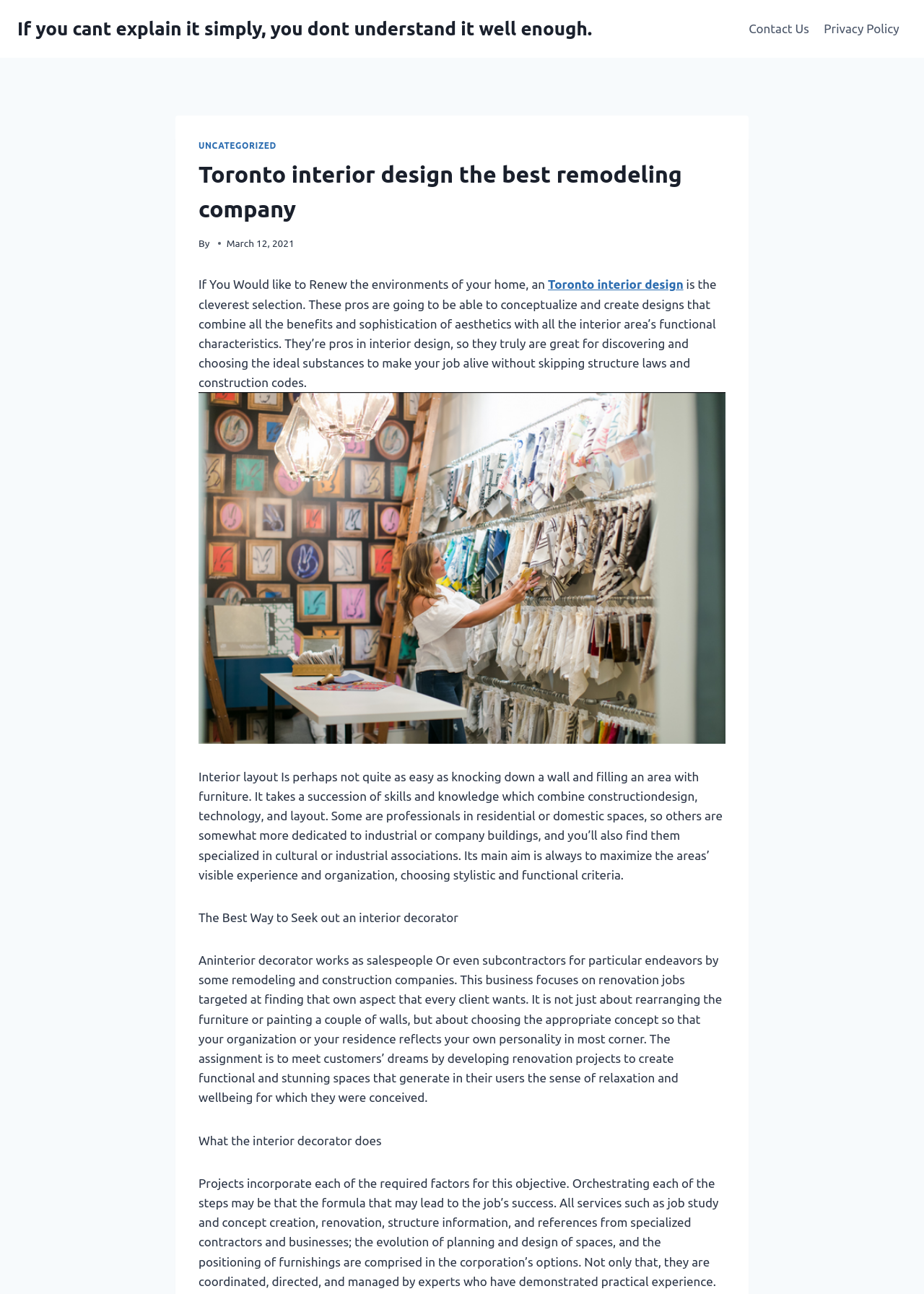Respond to the following question using a concise word or phrase: 
What services are included in the company's options?

Job study, concept creation, renovation, etc.